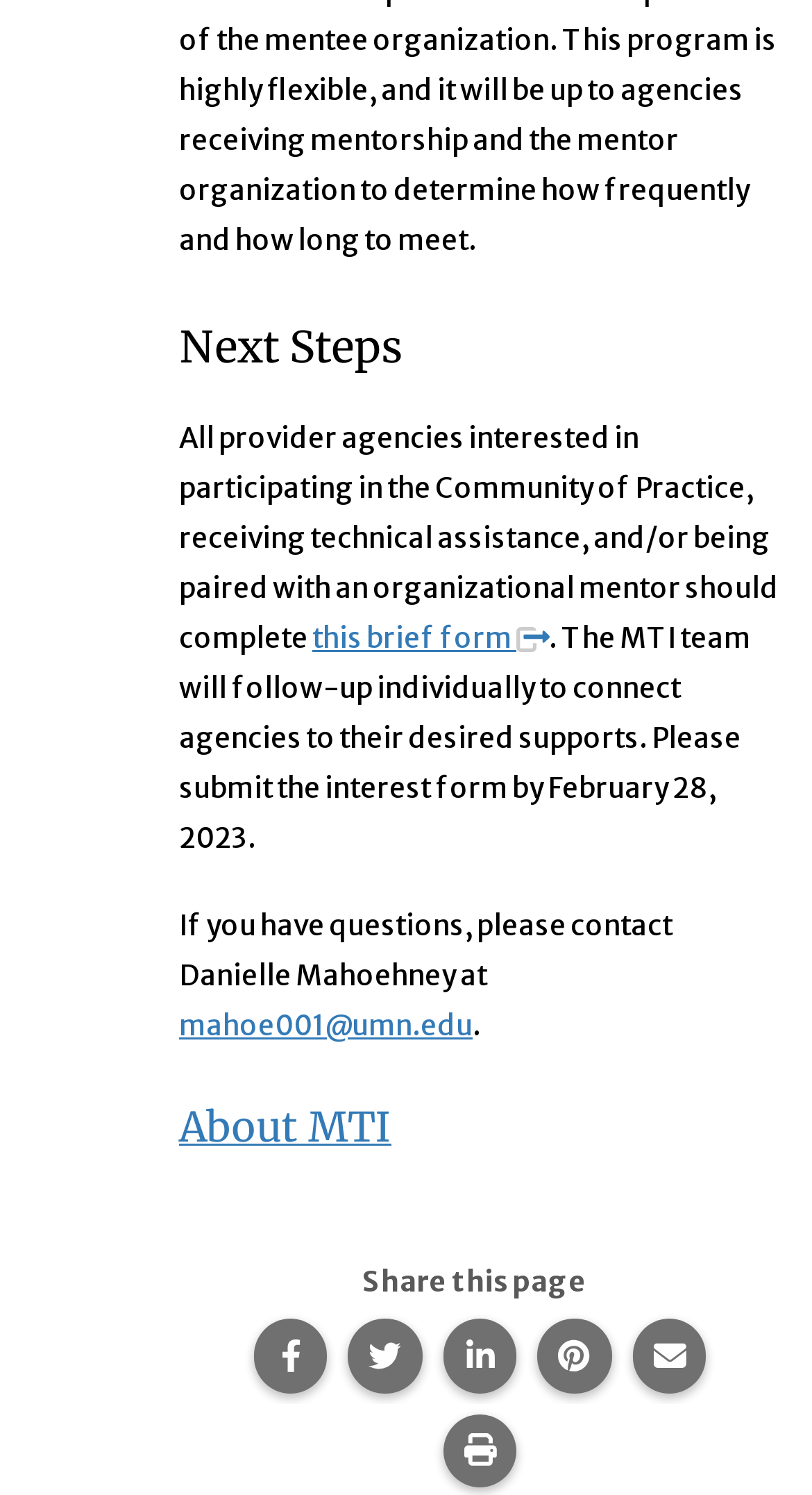Please determine the bounding box coordinates for the UI element described here. Use the format (top-left x, top-left y, bottom-right x, bottom-right y) with values bounded between 0 and 1: Share this page on Twitter.

[0.429, 0.883, 0.52, 0.932]